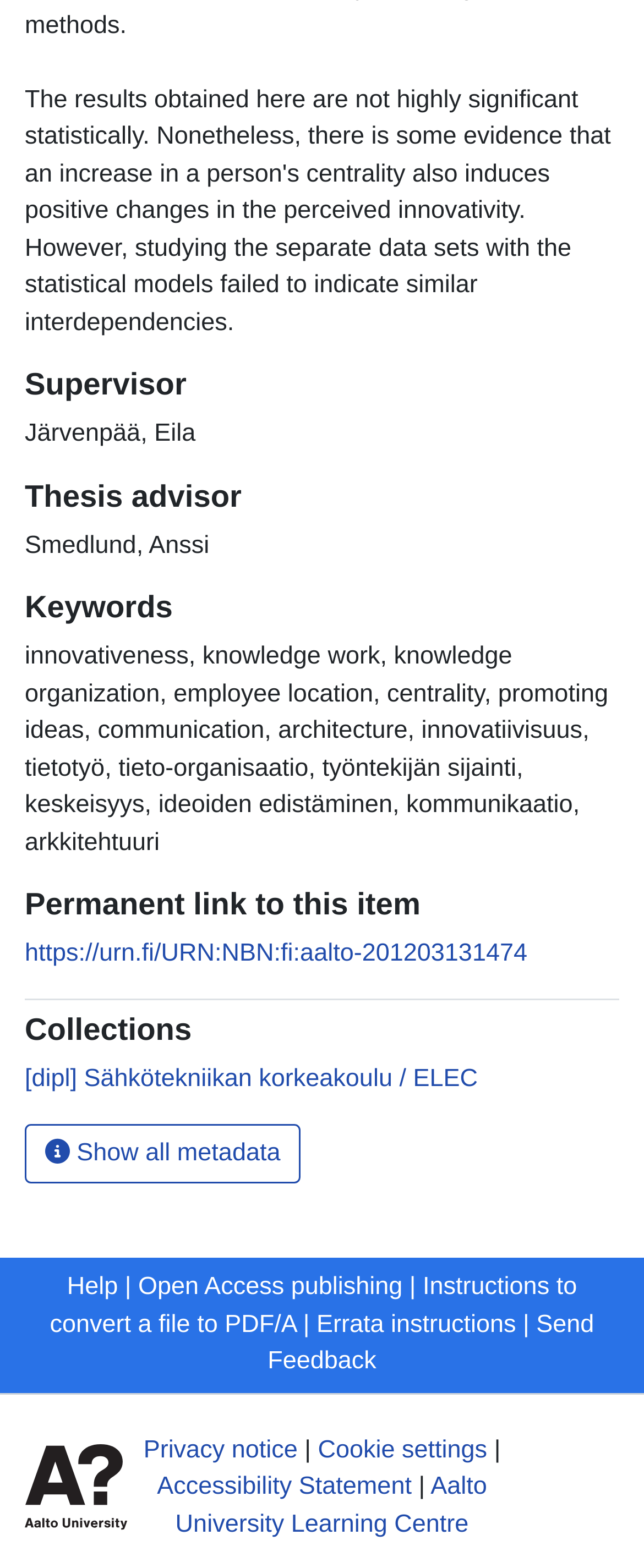Pinpoint the bounding box coordinates of the area that should be clicked to complete the following instruction: "Get help". The coordinates must be given as four float numbers between 0 and 1, i.e., [left, top, right, bottom].

[0.104, 0.812, 0.183, 0.83]